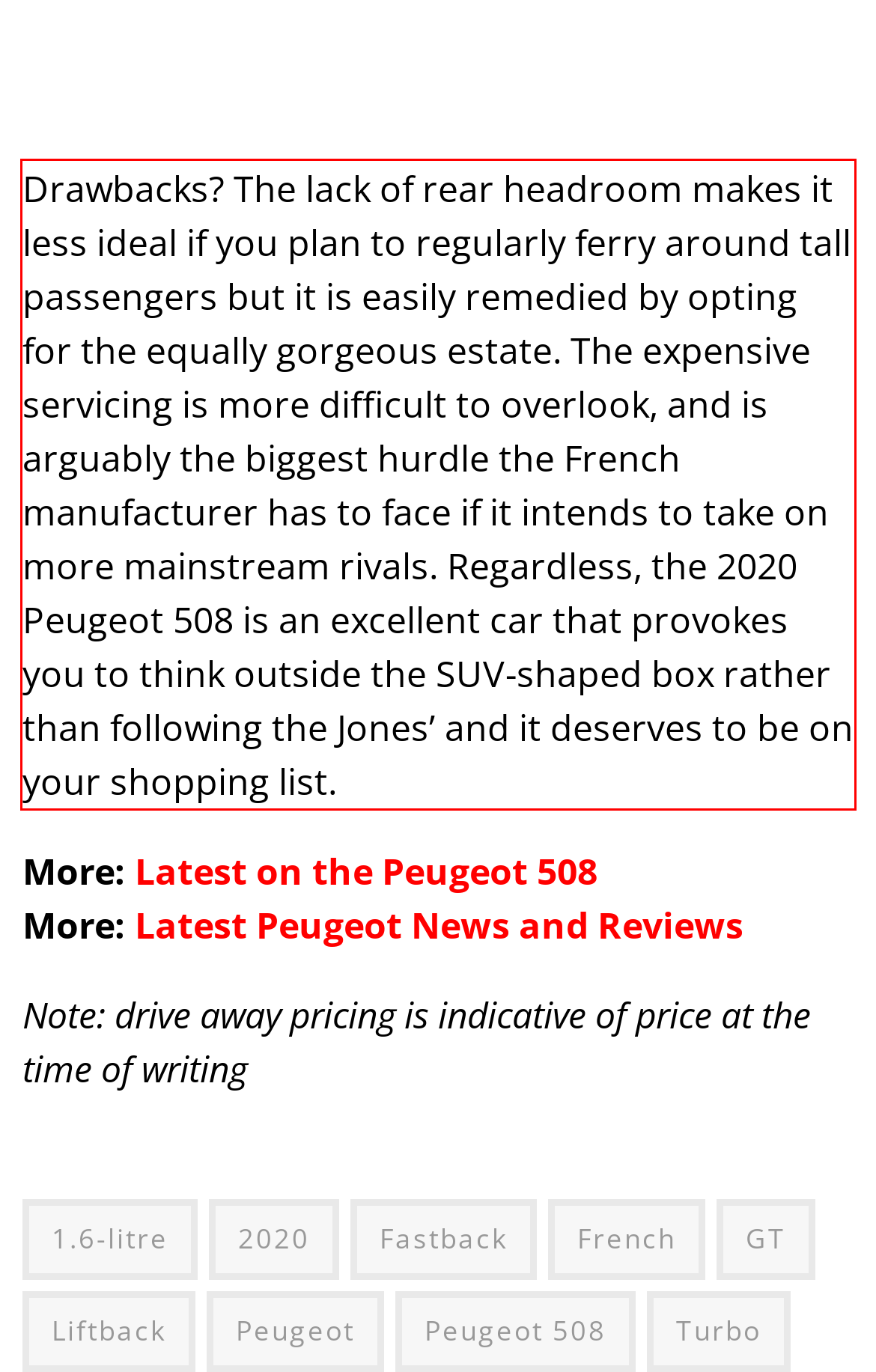Within the screenshot of a webpage, identify the red bounding box and perform OCR to capture the text content it contains.

Drawbacks? The lack of rear headroom makes it less ideal if you plan to regularly ferry around tall passengers but it is easily remedied by opting for the equally gorgeous estate. The expensive servicing is more difficult to overlook, and is arguably the biggest hurdle the French manufacturer has to face if it intends to take on more mainstream rivals. Regardless, the 2020 Peugeot 508 is an excellent car that provokes you to think outside the SUV-shaped box rather than following the Jones’ and it deserves to be on your shopping list.